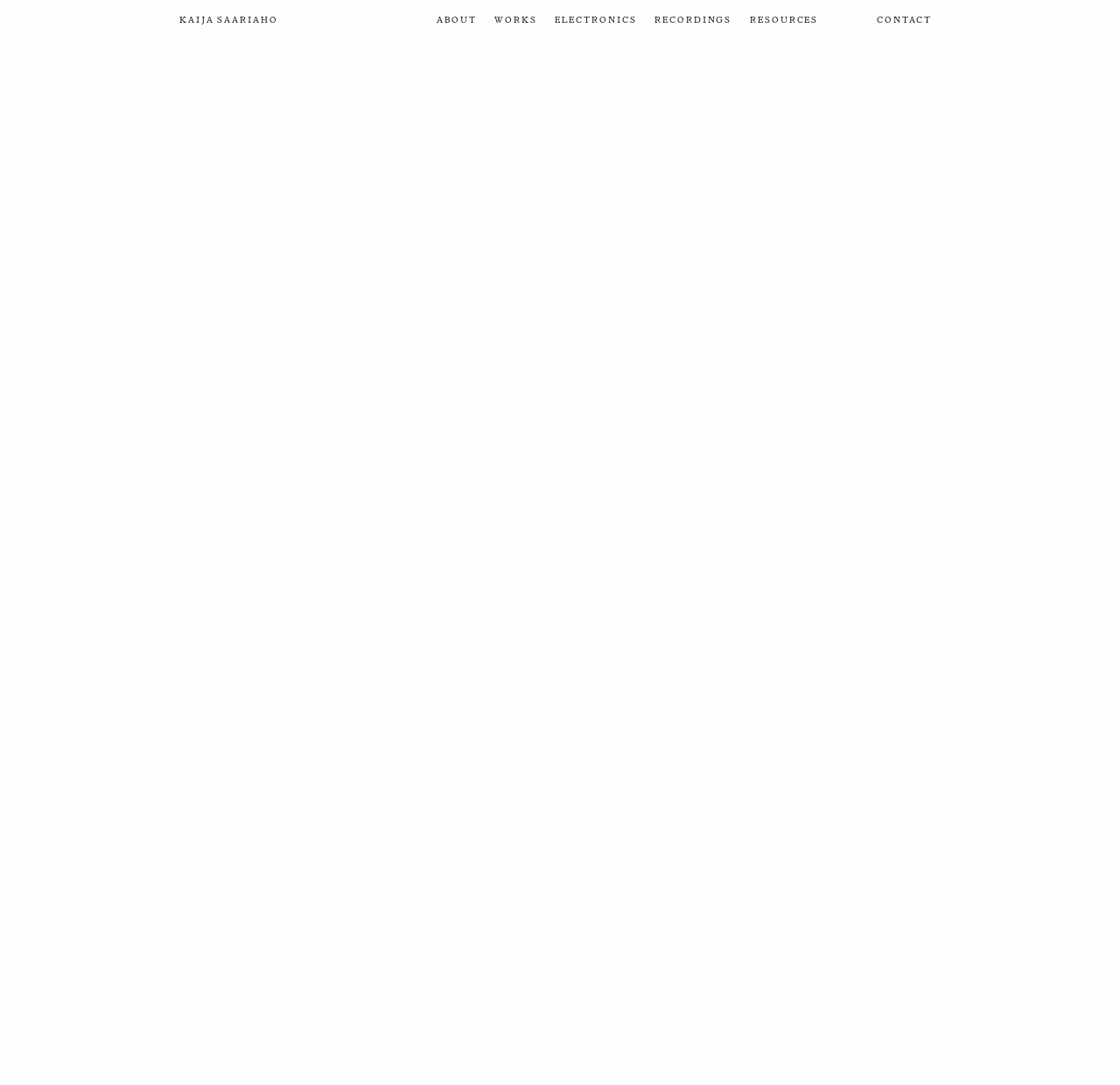Answer this question using a single word or a brief phrase:
What is the name of the person associated with this website?

Kaija Saariaho